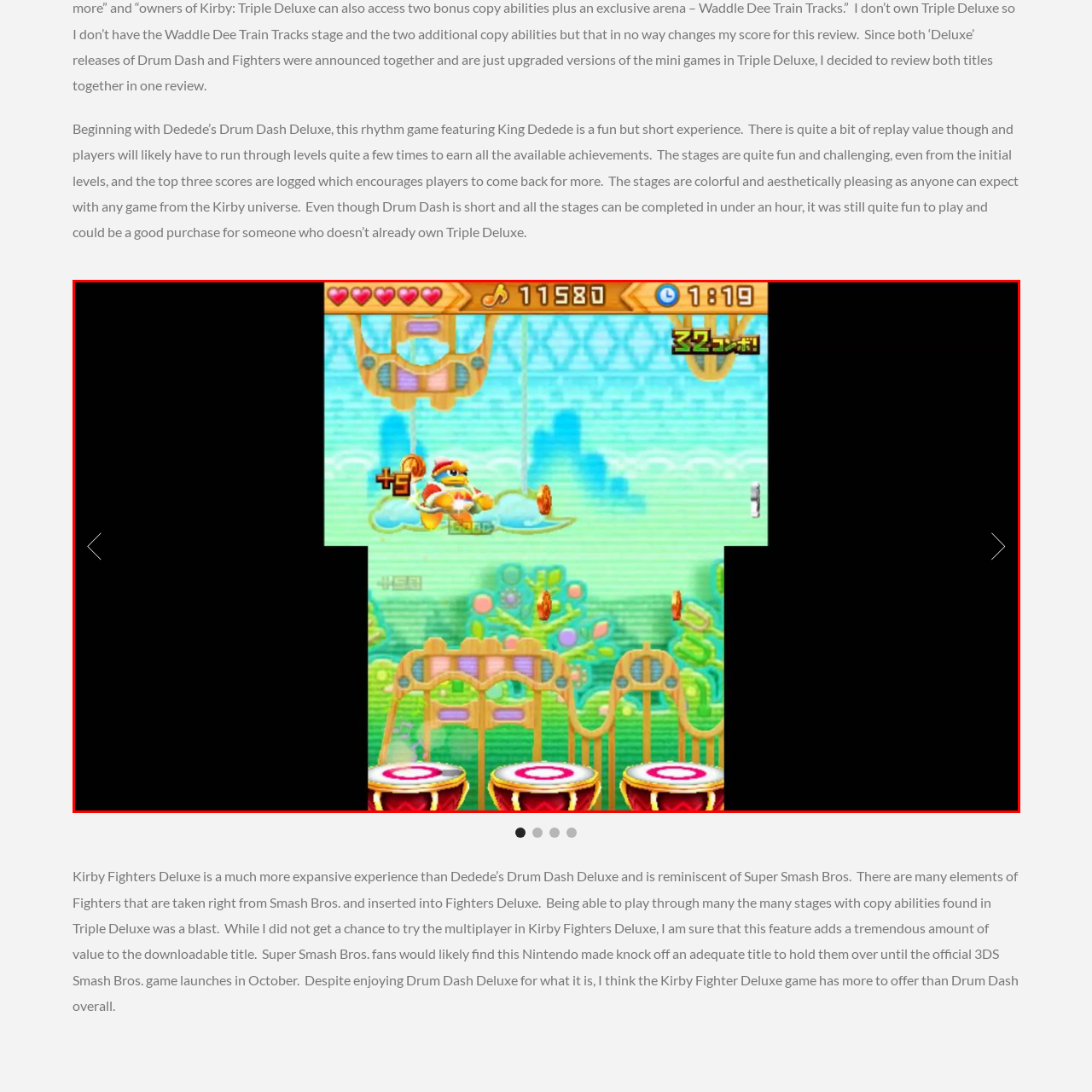Provide a comprehensive description of the image contained within the red rectangle.

In this vibrant screenshot from "Dedede’s Drum Dash Deluxe," players are treated to a whimsical gaming experience featuring King Dedede, who is seen floating on a cloud. The colorful backdrop enhances the lively atmosphere, showcasing lush greenery and playful design elements typical of the Kirby universe. At the top of the screen, health points are represented as hearts, while a score of 11,580 suggests that players are actively collecting rewards throughout the rhythm game. The timer indicates that there is 1 minute and 19 seconds remaining in this particular level, enhancing the excitement of gameplay. Below, three drum-like platforms are visible, inviting players to engage with the rhythm and accumulate points as they navigate the cheerful yet challenging environment. Overall, the bright colors and charming animations make this game a delightful experience for fans of rhythm and platform genres.